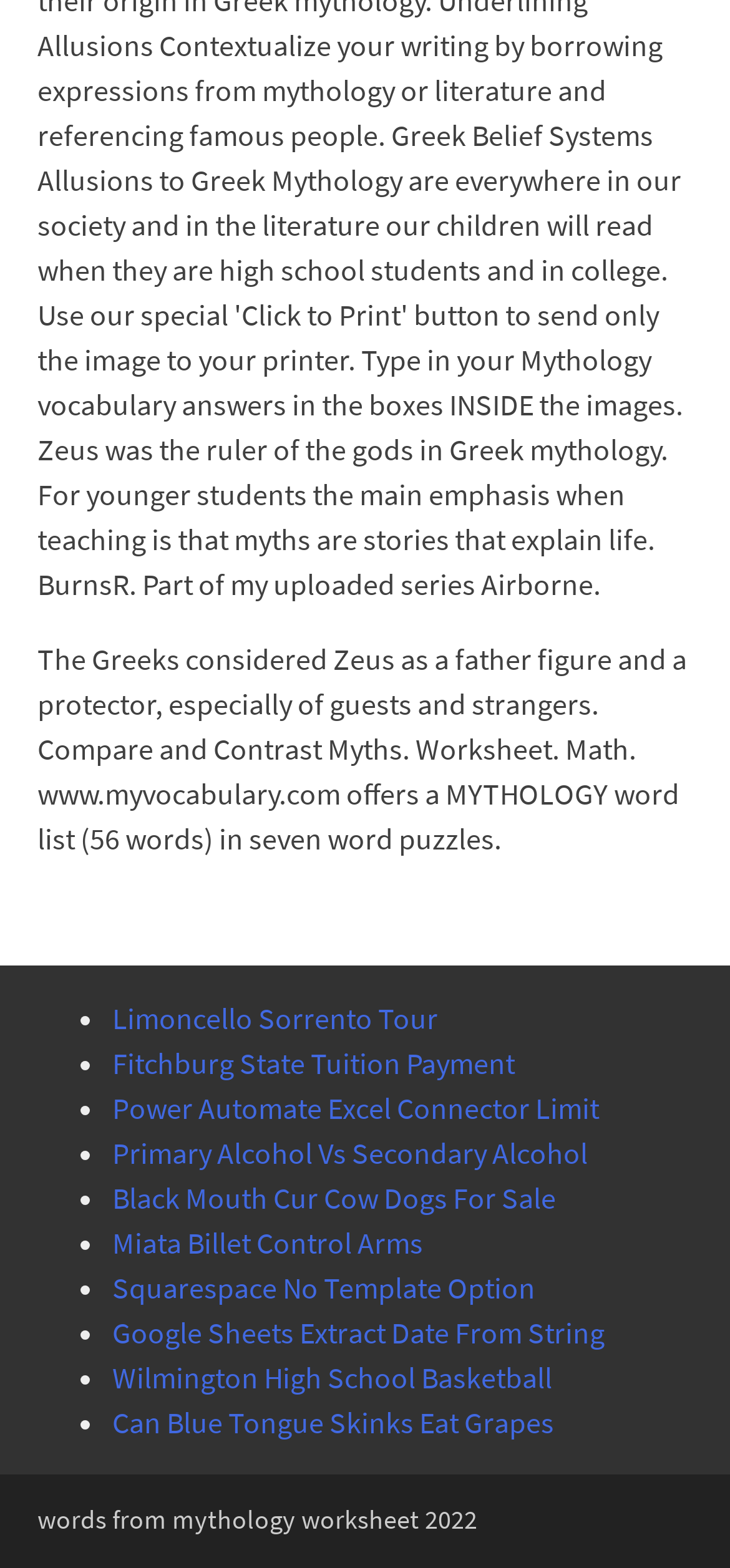Please study the image and answer the question comprehensively:
What is the purpose of the list markers on the webpage?

The purpose of the list markers on the webpage is to indicate list items, which is inferred from their presence alongside the links and their typical use in lists to denote individual items.